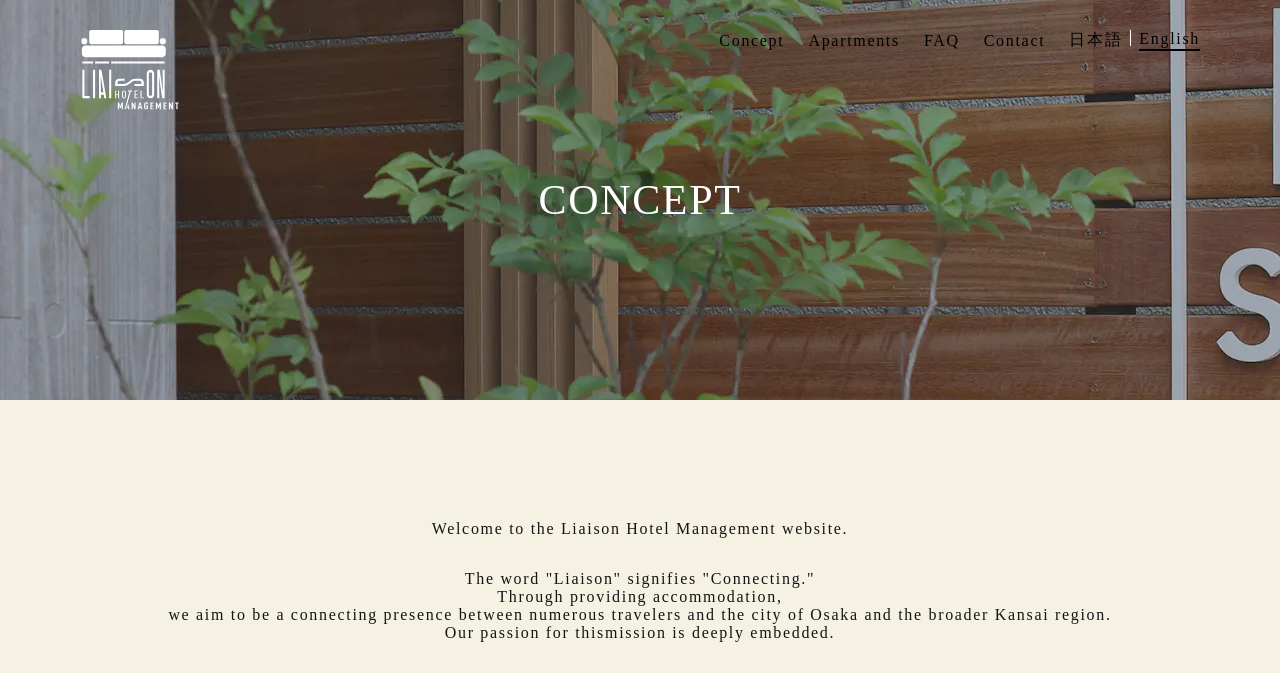Using the provided element description: "Contact", determine the bounding box coordinates of the corresponding UI element in the screenshot.

[0.769, 0.047, 0.817, 0.074]